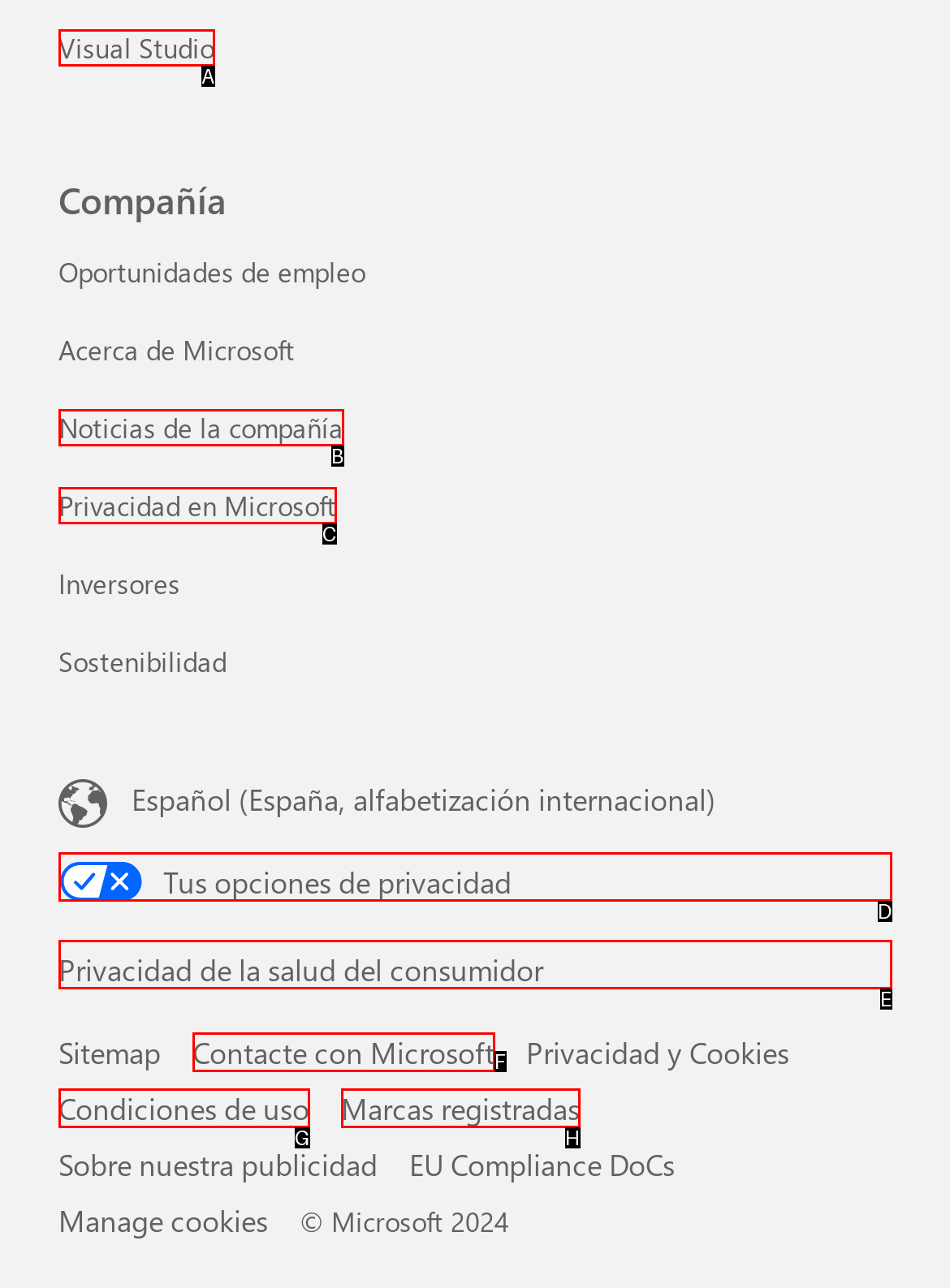Identify the HTML element that corresponds to the description: Contacte con Microsoft
Provide the letter of the matching option from the given choices directly.

F